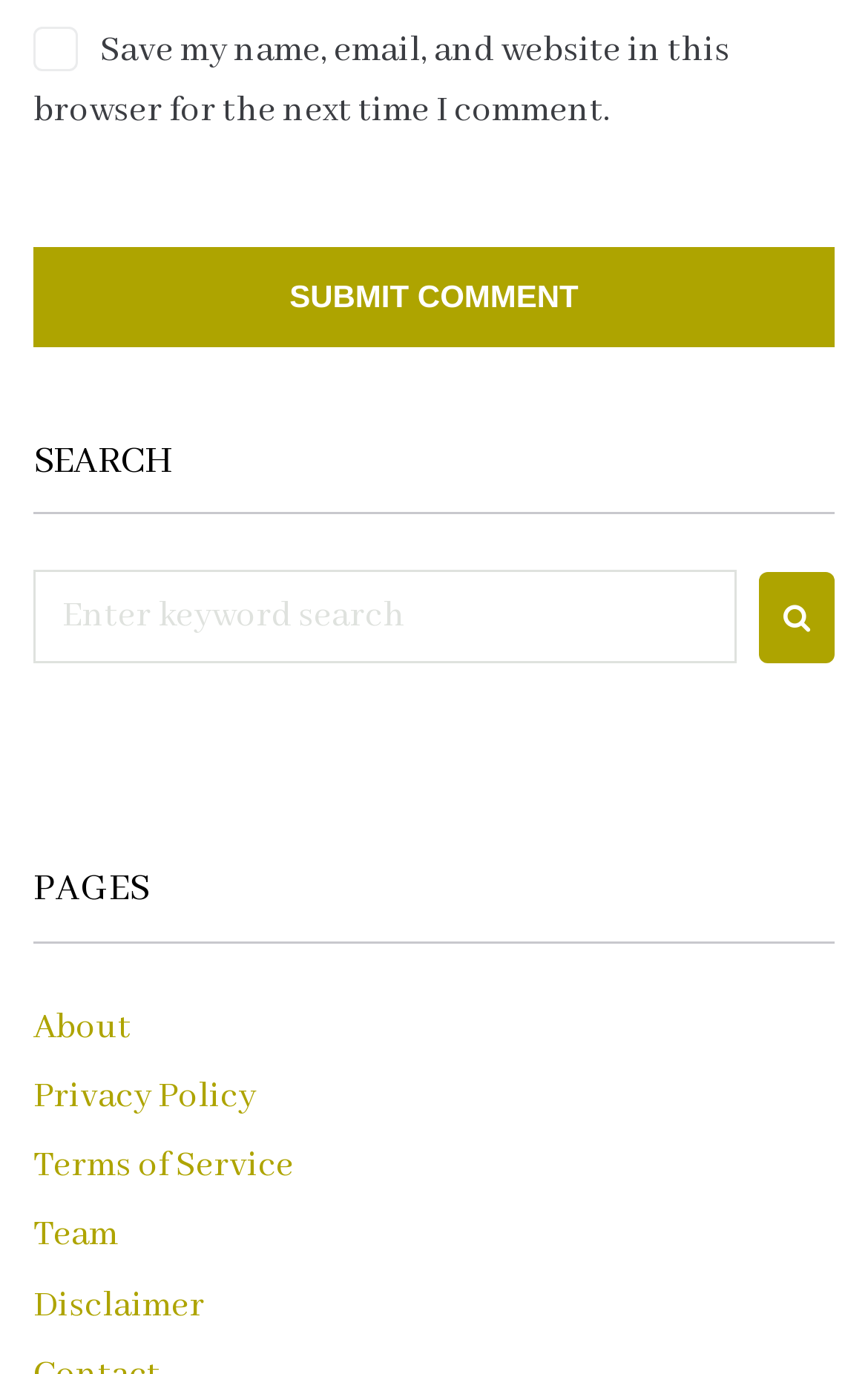Determine the coordinates of the bounding box that should be clicked to complete the instruction: "go to about page". The coordinates should be represented by four float numbers between 0 and 1: [left, top, right, bottom].

[0.038, 0.732, 0.151, 0.764]